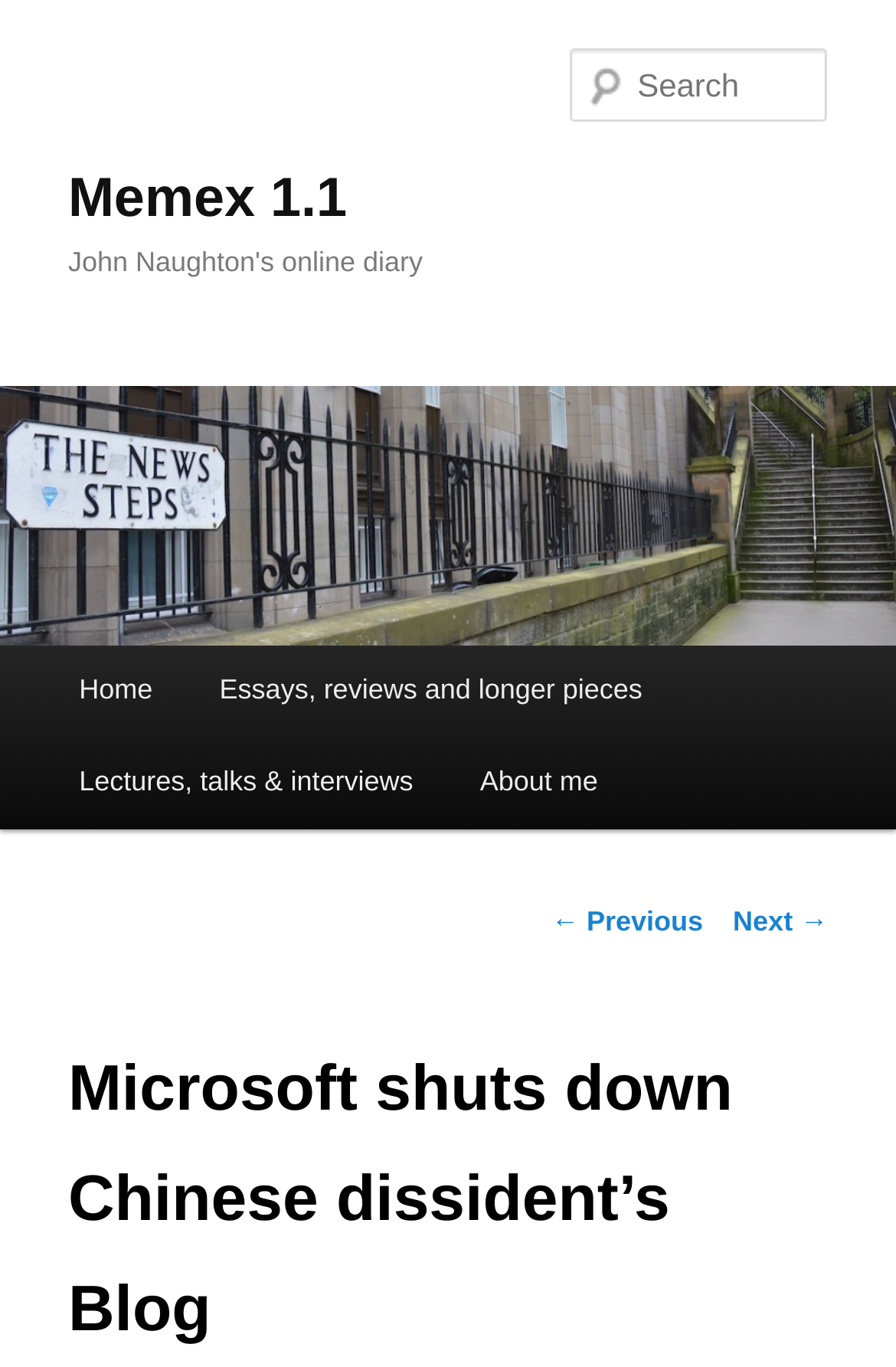Is there a way to navigate to previous posts?
Based on the image content, provide your answer in one word or a short phrase.

Yes